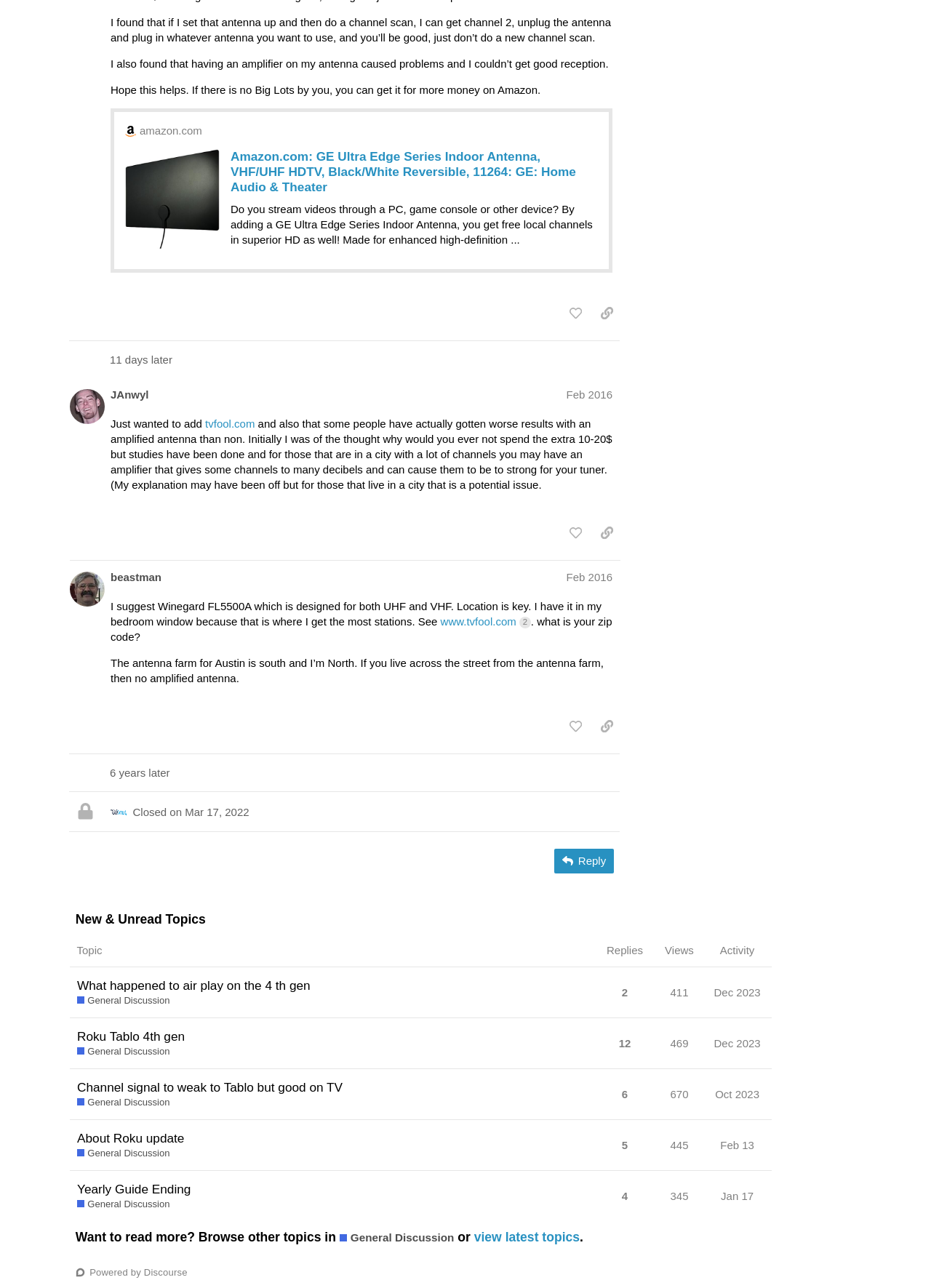Please find the bounding box coordinates of the element that you should click to achieve the following instruction: "view unread topics". The coordinates should be presented as four float numbers between 0 and 1: [left, top, right, bottom].

[0.074, 0.707, 0.829, 0.948]